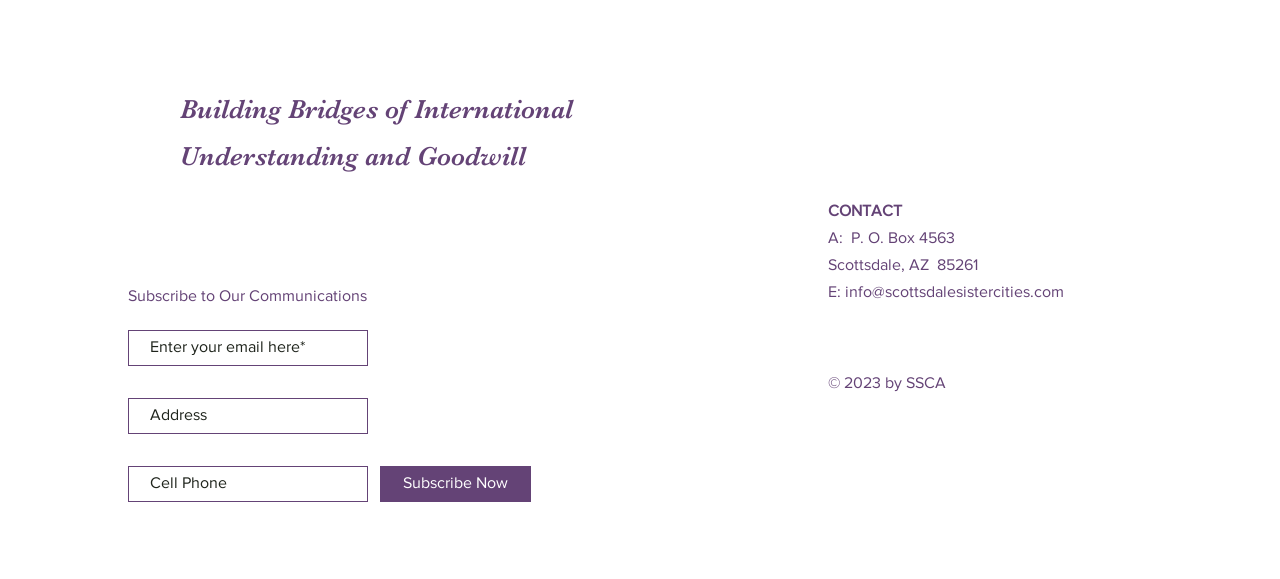Pinpoint the bounding box coordinates of the element to be clicked to execute the instruction: "Click Home".

None